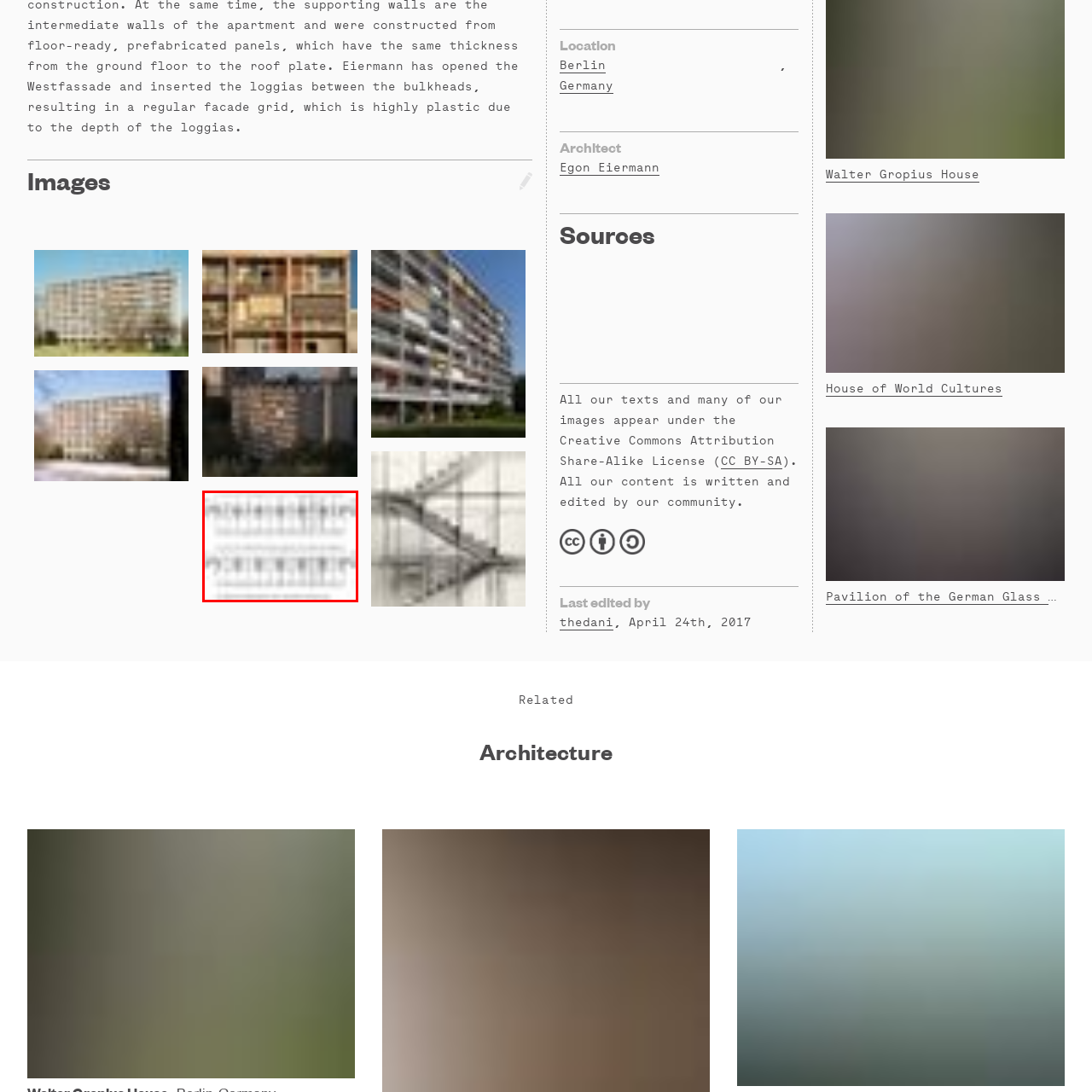Look at the image marked by the red box and respond with a single word or phrase: Who are the possible influential architects associated with this style?

Walter Gropius or Egon Eiermann